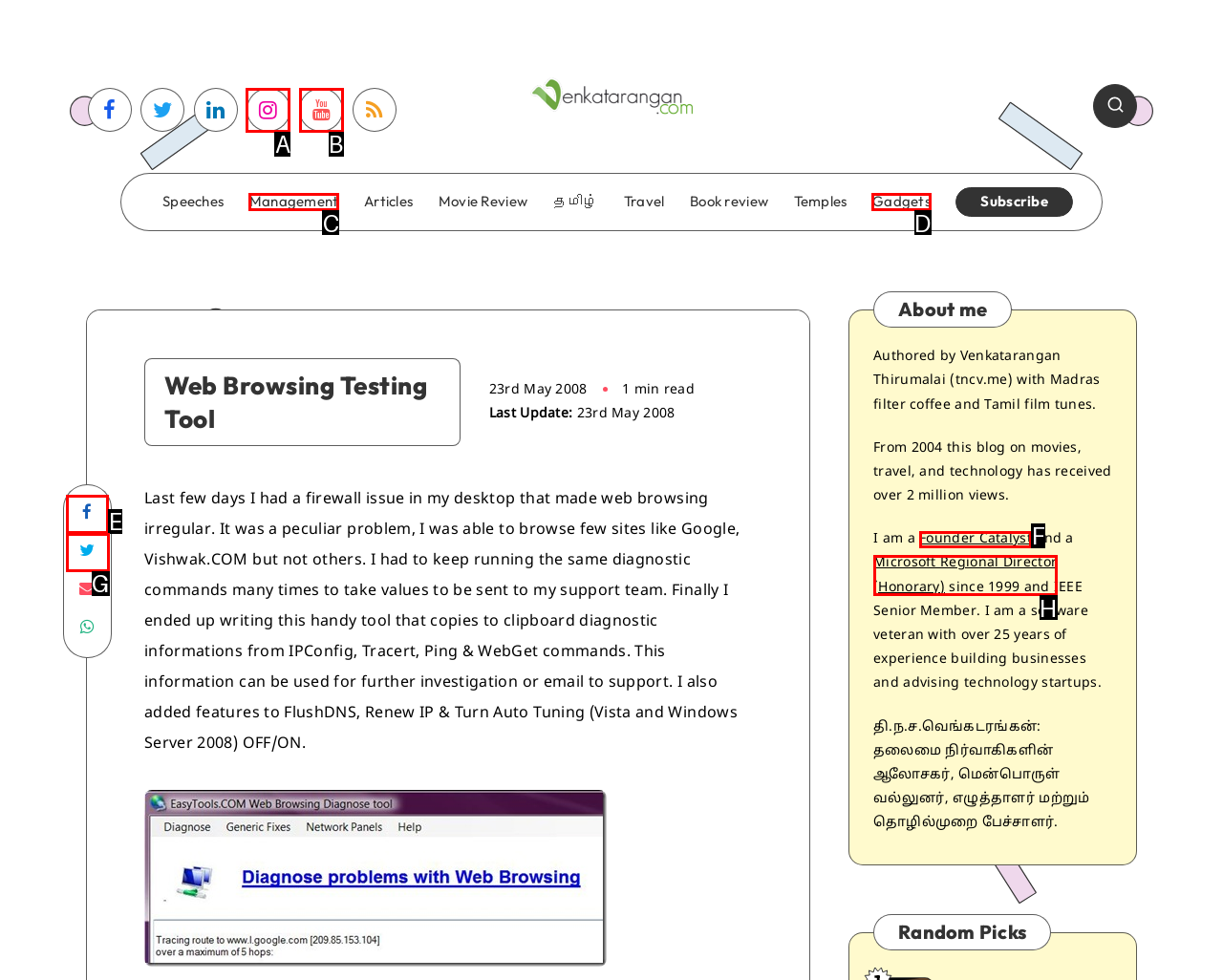Please indicate which HTML element to click in order to fulfill the following task: Share on Facebook Respond with the letter of the chosen option.

E